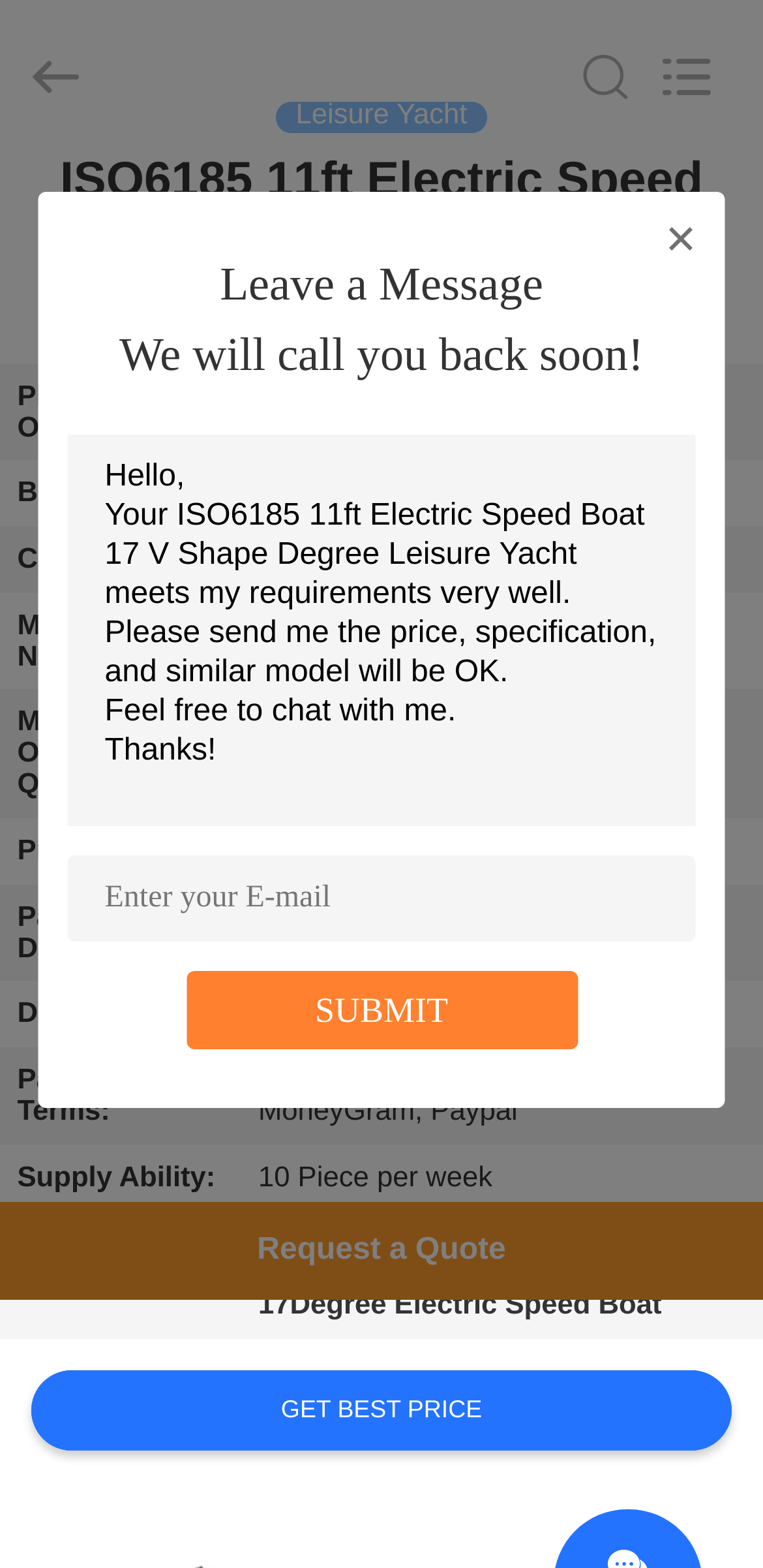Determine the bounding box coordinates of the clickable area required to perform the following instruction: "Get the best price". The coordinates should be represented as four float numbers between 0 and 1: [left, top, right, bottom].

[0.04, 0.873, 0.96, 0.925]